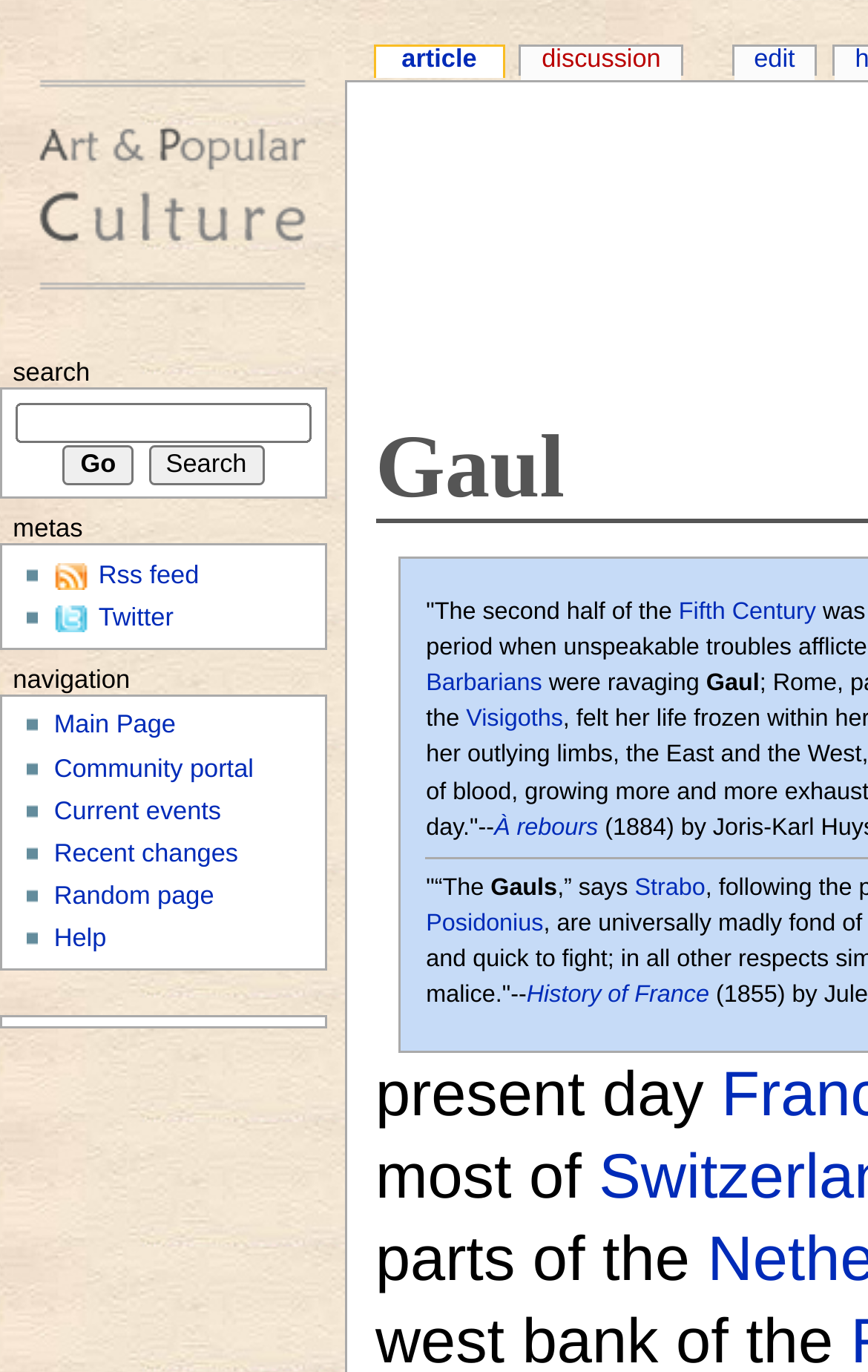Please identify the bounding box coordinates of the element's region that I should click in order to complete the following instruction: "Go to the main page". The bounding box coordinates consist of four float numbers between 0 and 1, i.e., [left, top, right, bottom].

[0.0, 0.0, 0.397, 0.251]